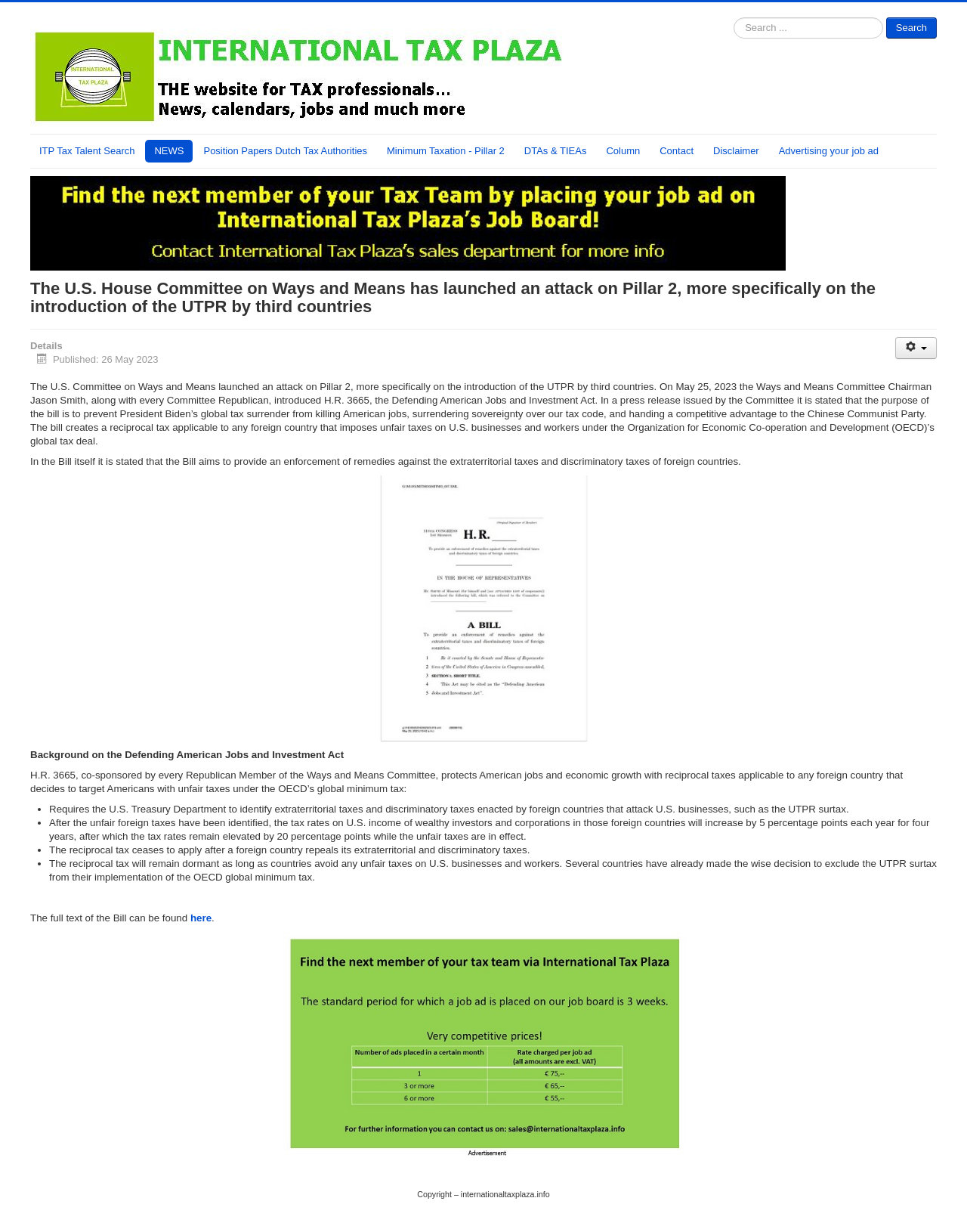Could you locate the bounding box coordinates for the section that should be clicked to accomplish this task: "Click on the User tools button".

[0.926, 0.274, 0.969, 0.291]